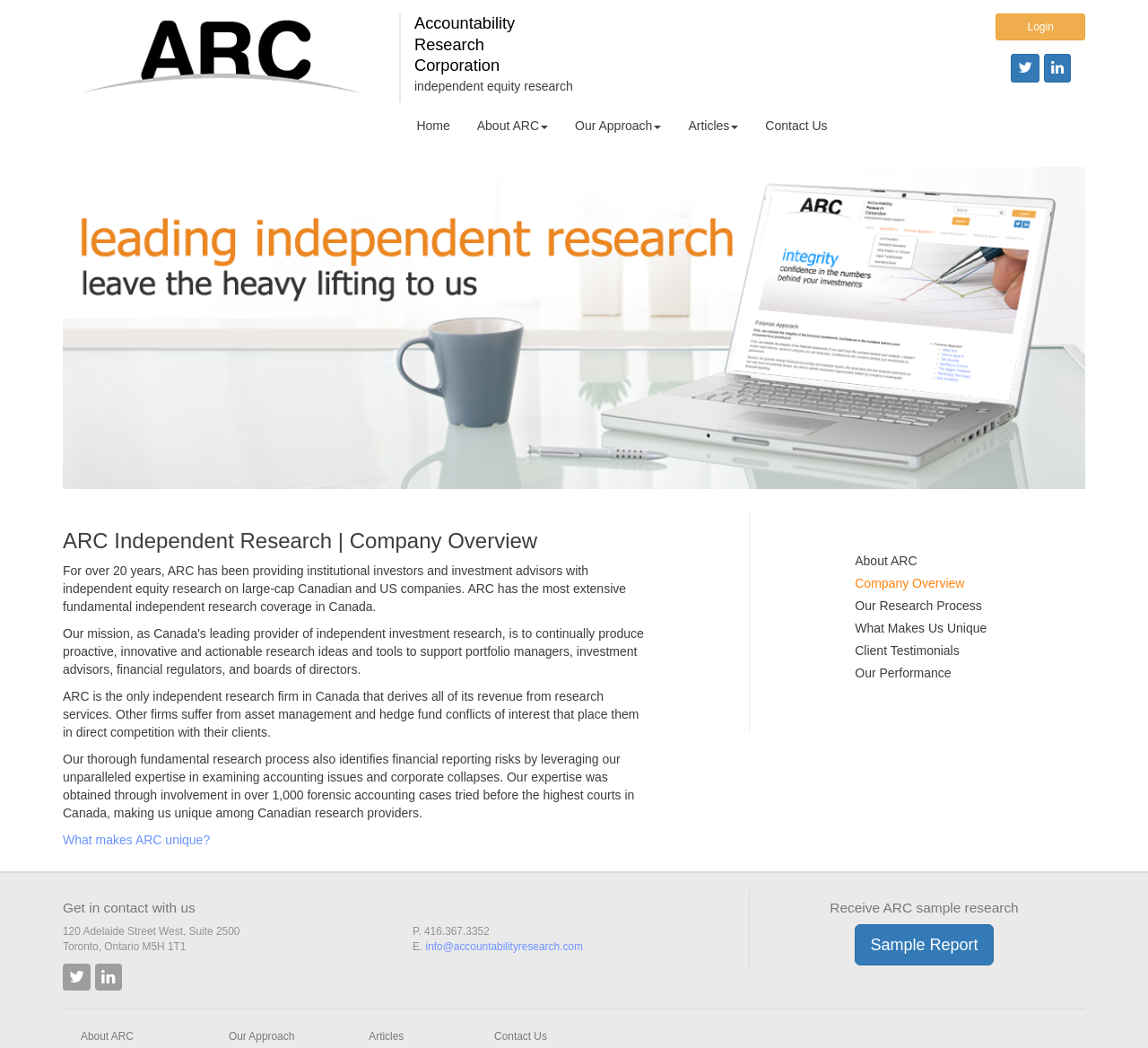Please pinpoint the bounding box coordinates for the region I should click to adhere to this instruction: "Request a sample research report".

[0.745, 0.882, 0.865, 0.922]